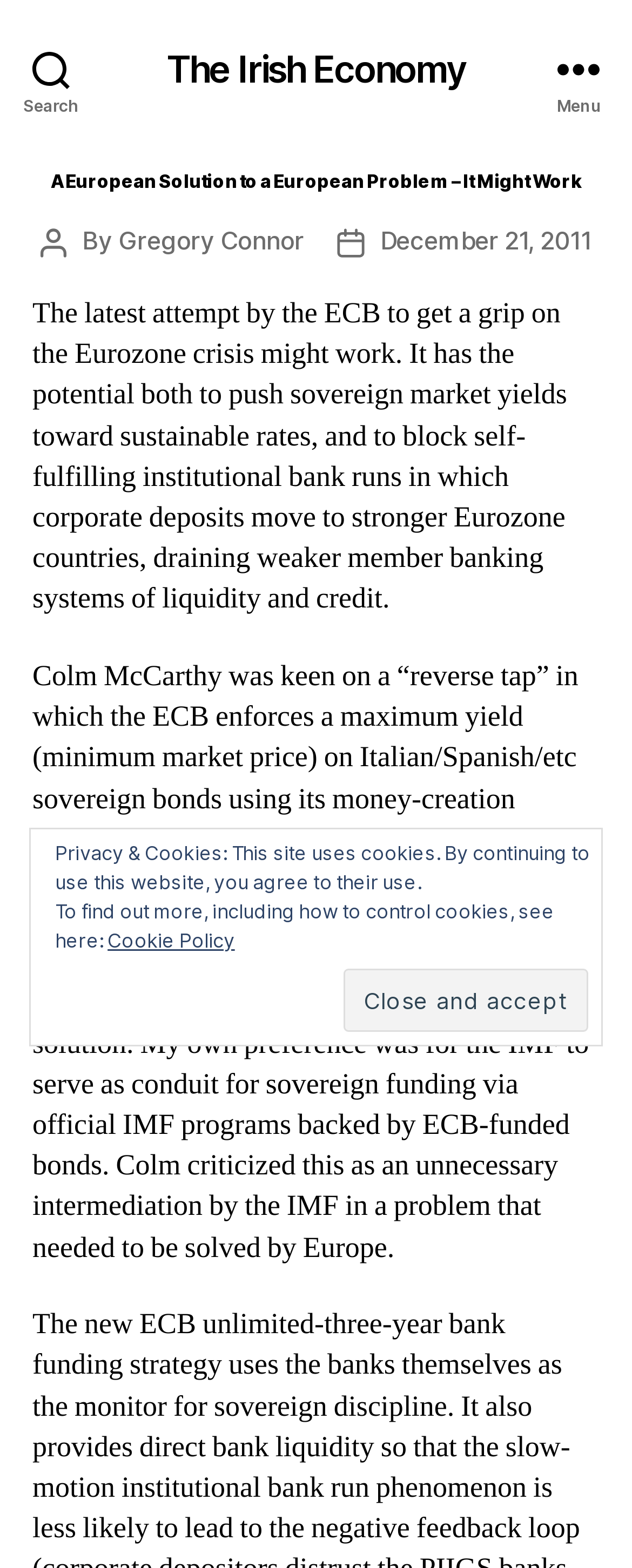Find the bounding box of the UI element described as: "Google Plus". The bounding box coordinates should be given as four float values between 0 and 1, i.e., [left, top, right, bottom].

None